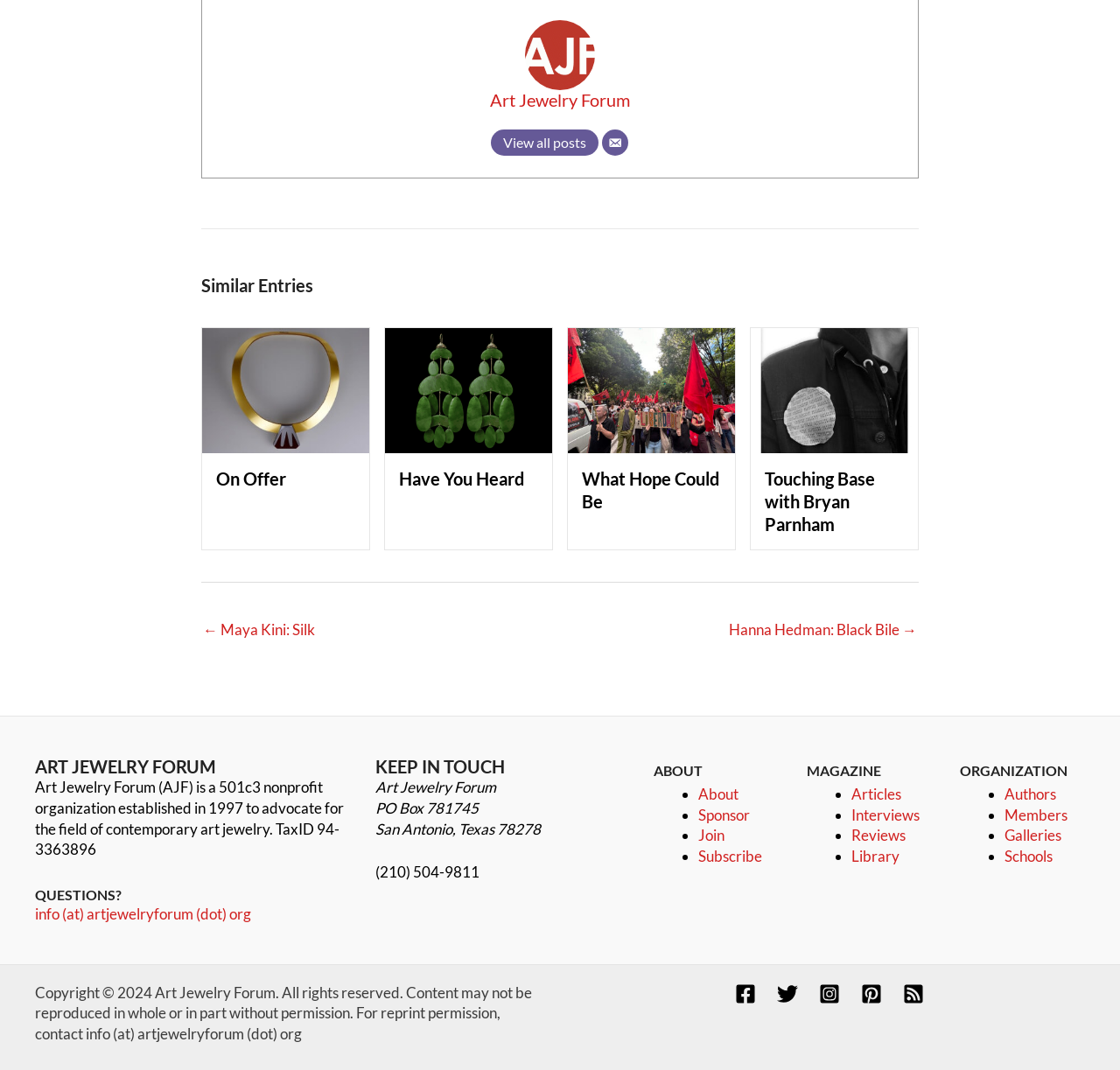Using the element description: "← Maya Kini: Silk", determine the bounding box coordinates. The coordinates should be in the format [left, top, right, bottom], with values between 0 and 1.

[0.181, 0.574, 0.281, 0.607]